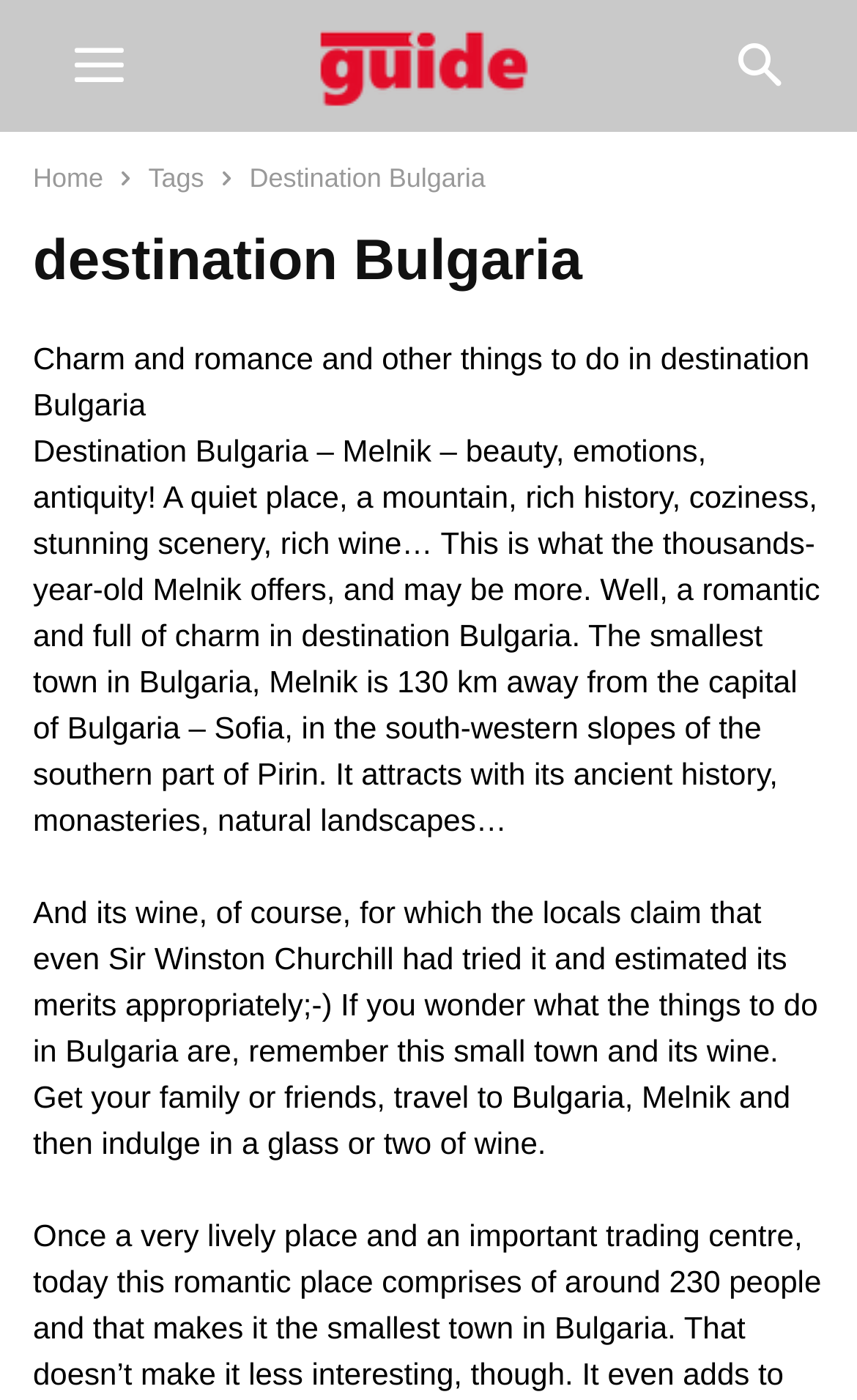Based on the image, please respond to the question with as much detail as possible:
What is Melnik famous for?

The webpage mentions that Melnik is famous for its wine, and even claims that Sir Winston Churchill had tried it and appreciated its merits. The locals take pride in their wine, and it is one of the things to do in Bulgaria.